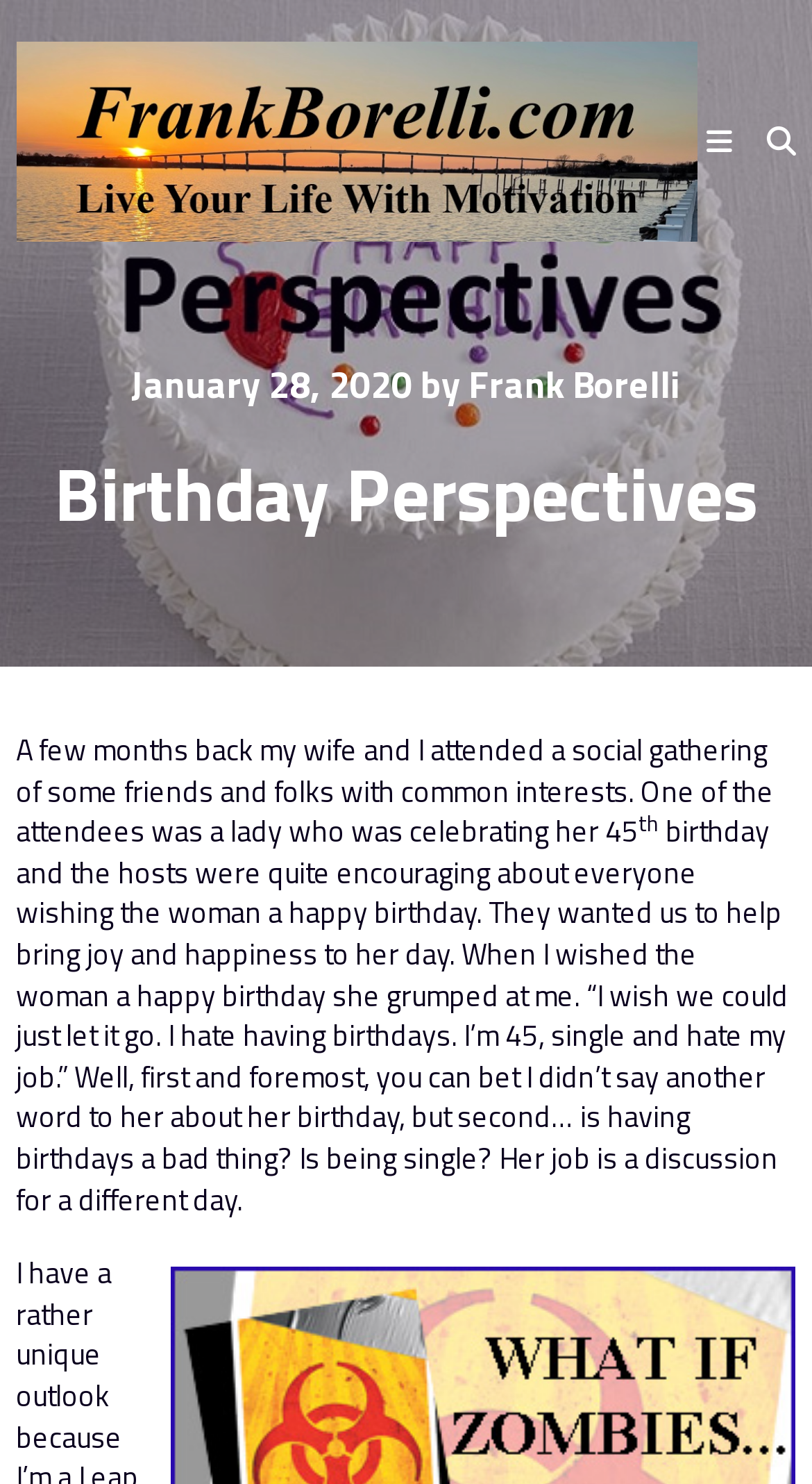Utilize the information from the image to answer the question in detail:
What is the date of the social gathering mentioned?

The date of the social gathering mentioned in the article is January 28, 2020, which is stated in the time element with the bounding box coordinates [0.161, 0.24, 0.508, 0.278] and the static text 'January 28, 2020'.